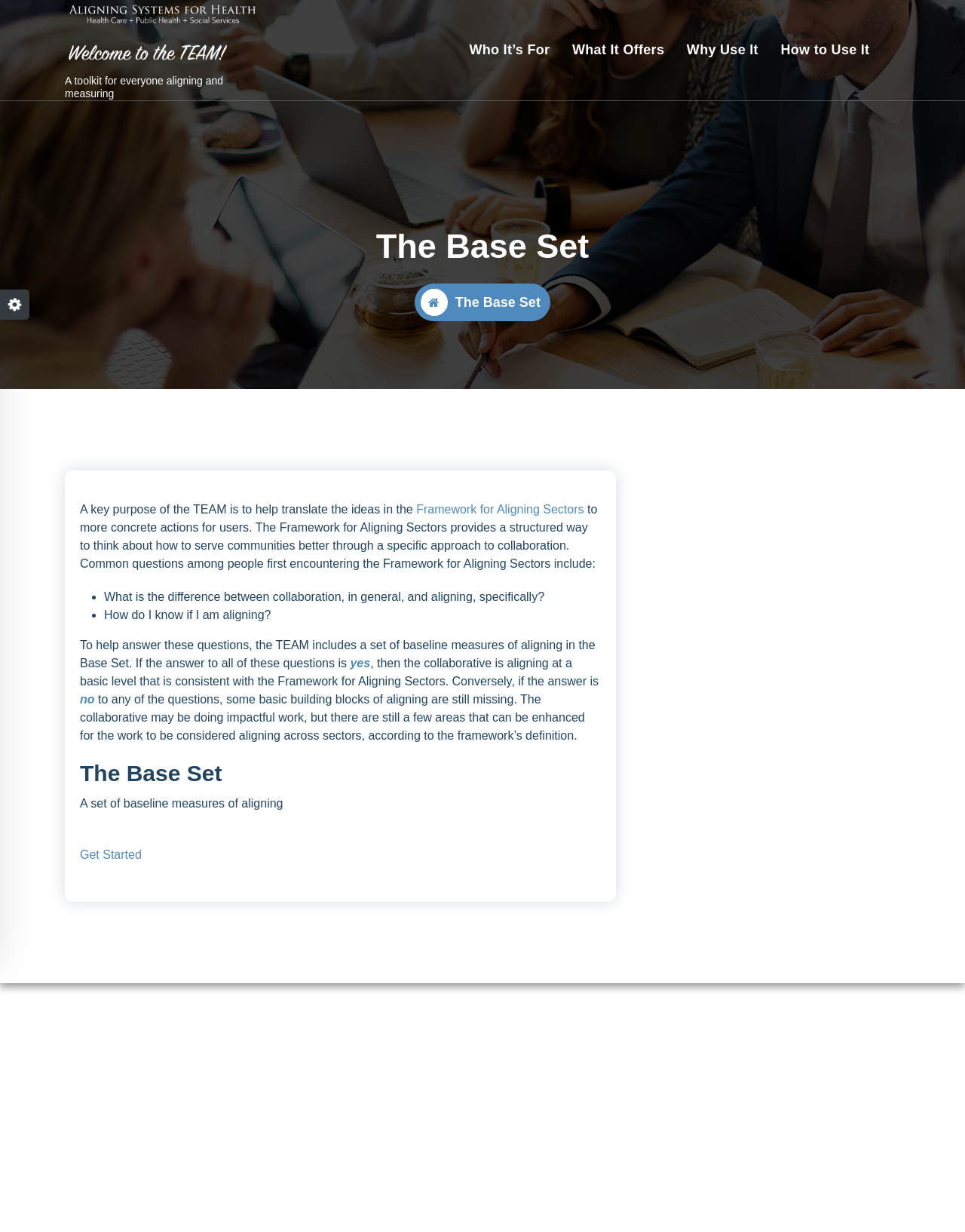Please identify the bounding box coordinates of the element on the webpage that should be clicked to follow this instruction: "Click on 'Who It’s For'". The bounding box coordinates should be given as four float numbers between 0 and 1, formatted as [left, top, right, bottom].

[0.476, 0.01, 0.58, 0.071]